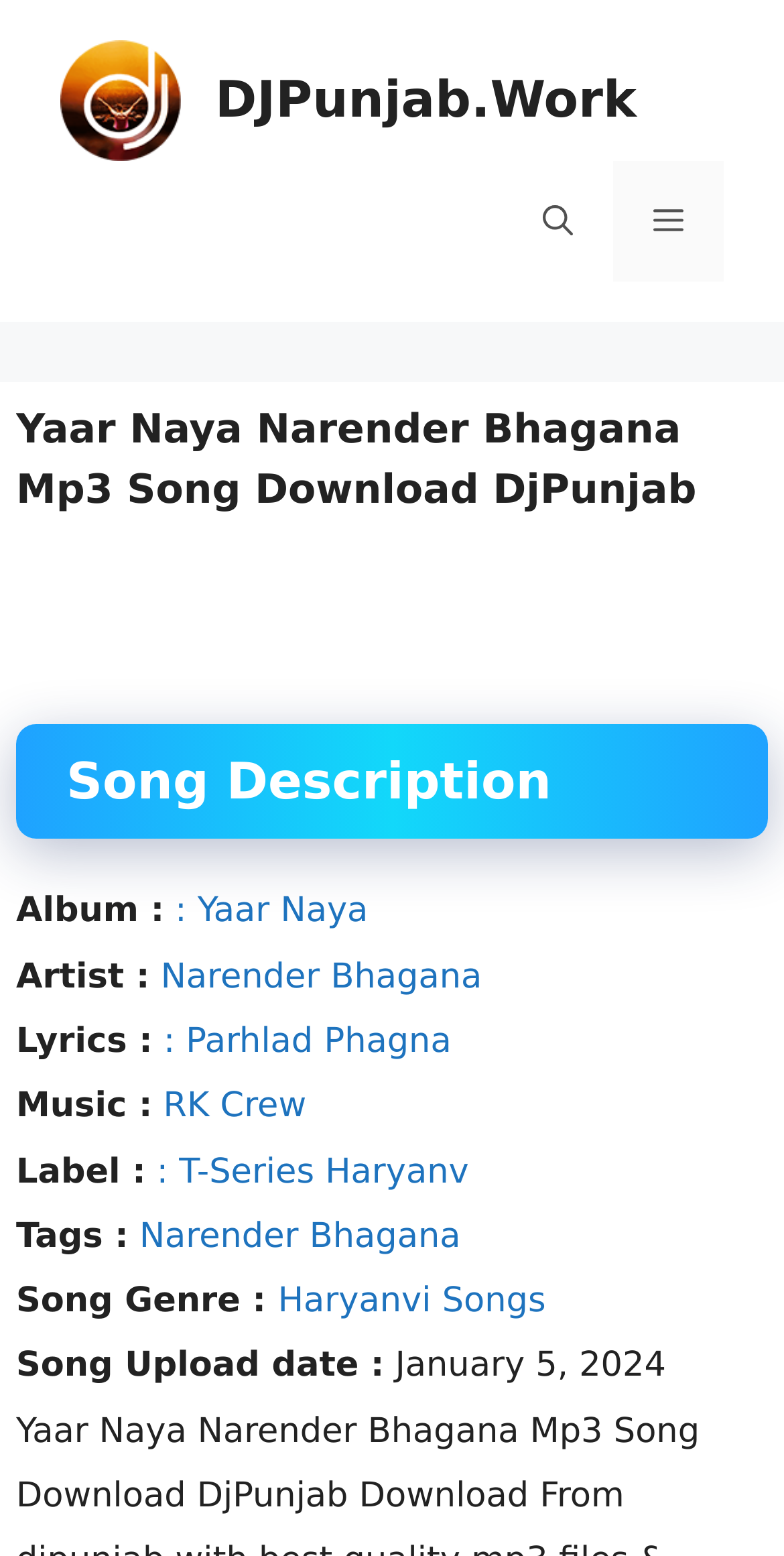Locate the bounding box of the user interface element based on this description: "DJPunjab.Work".

[0.274, 0.045, 0.812, 0.083]